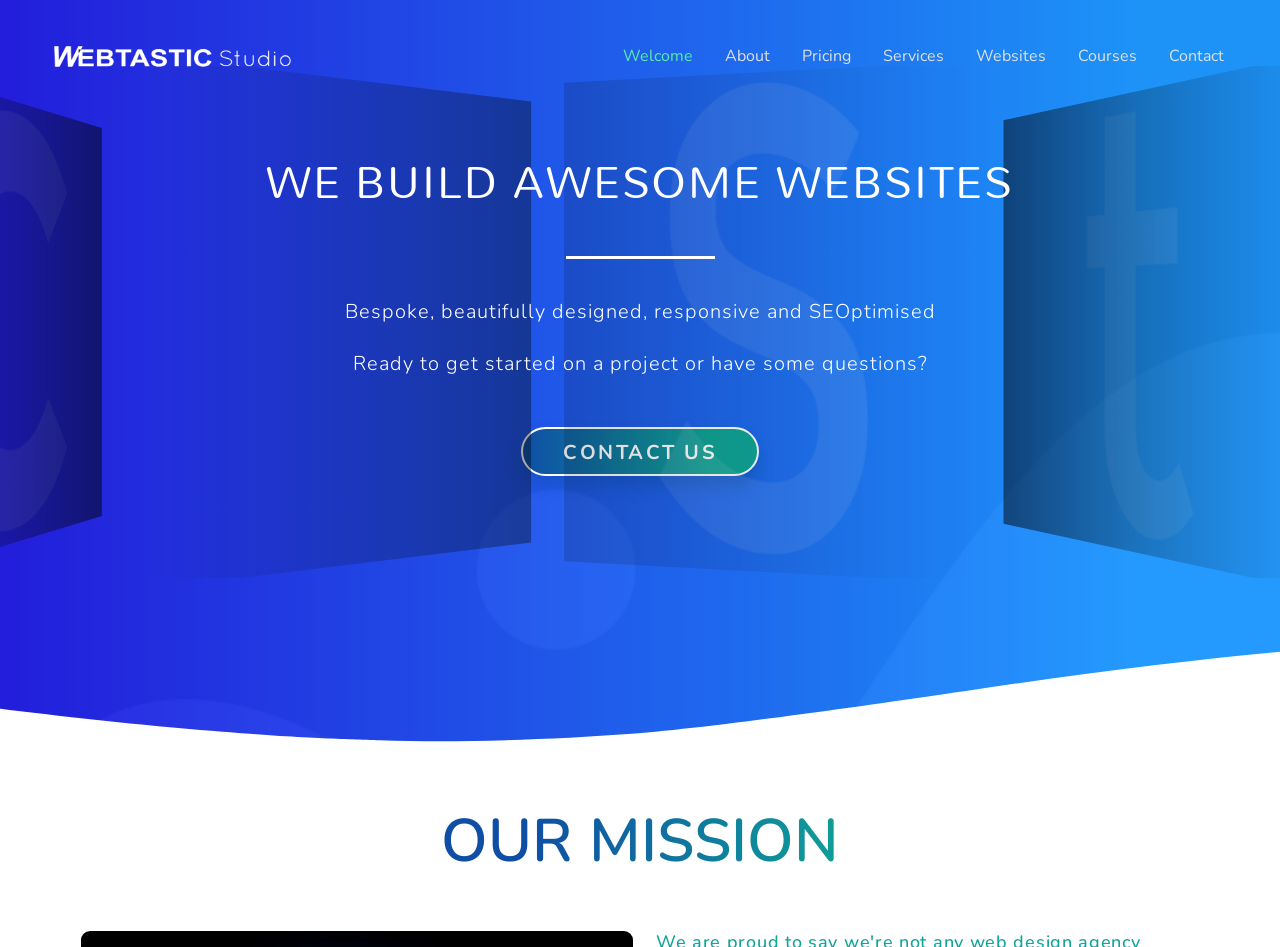Please identify the bounding box coordinates of the element that needs to be clicked to execute the following command: "Navigate to About". Provide the bounding box using four float numbers between 0 and 1, formatted as [left, top, right, bottom].

[0.554, 0.017, 0.614, 0.101]